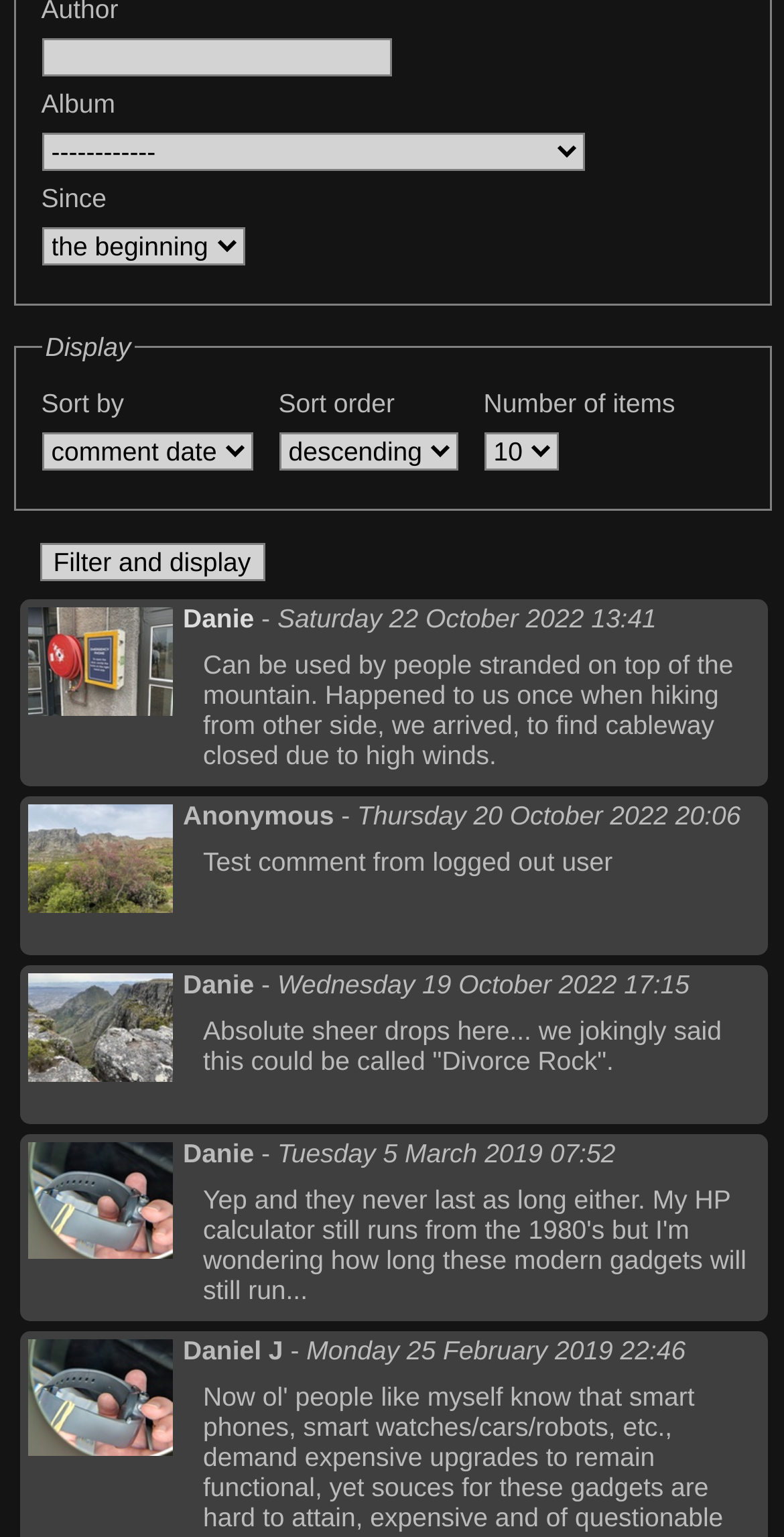Provide the bounding box coordinates for the UI element described in this sentence: "name="author"". The coordinates should be four float values between 0 and 1, i.e., [left, top, right, bottom].

[0.053, 0.024, 0.499, 0.049]